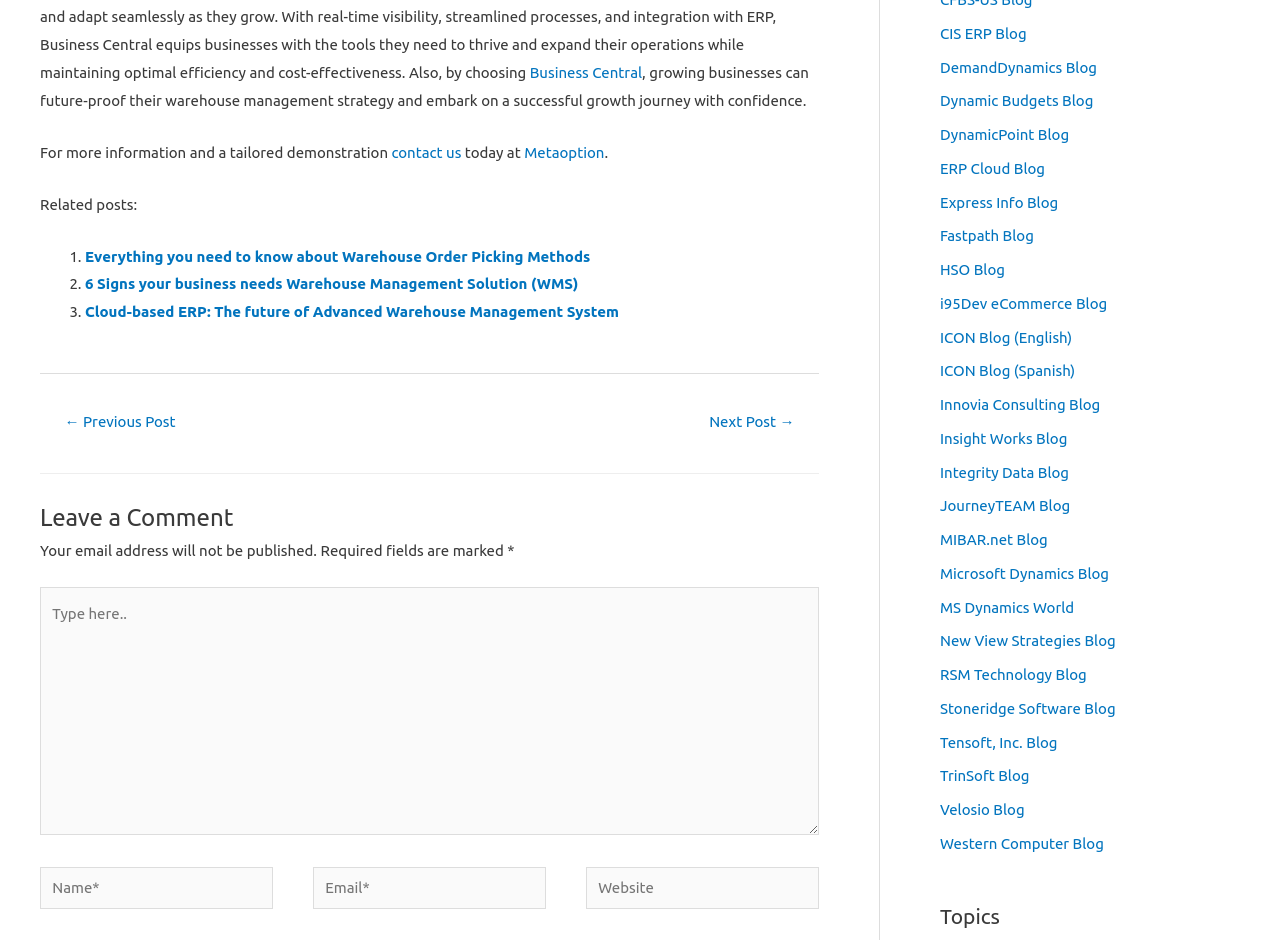Please identify the bounding box coordinates of the region to click in order to complete the given instruction: "Click on the 'About Us' link". The coordinates should be four float numbers between 0 and 1, i.e., [left, top, right, bottom].

None